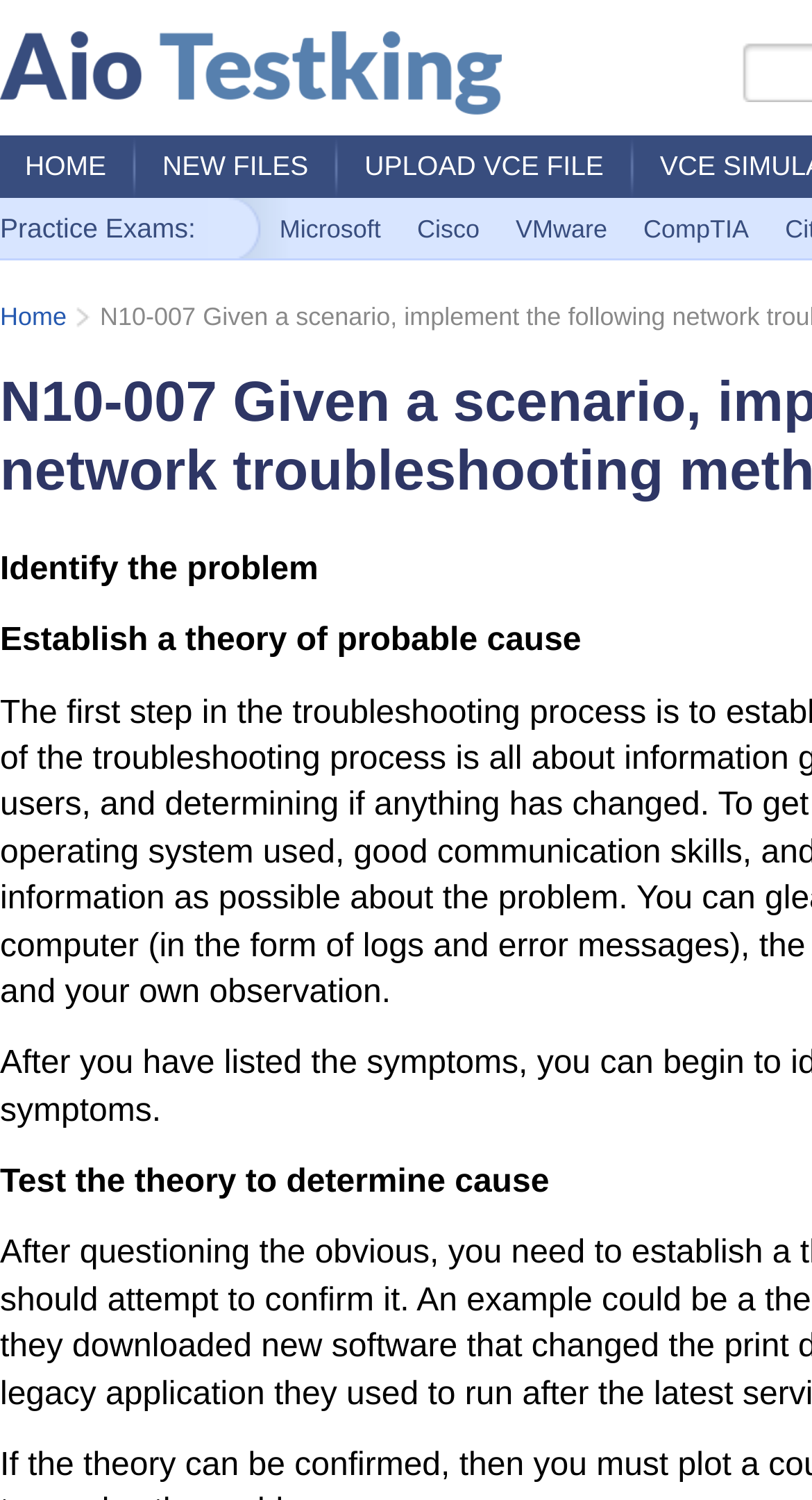Describe all significant elements and features of the webpage.

The webpage appears to be a study guide or resource for IT certifications, specifically focused on network troubleshooting methodology. At the top of the page, there is an image with the logo "AioTestking" positioned on the left side. Below the image, there are three links: "HOME", "NEW FILES", and "UPLOAD VCE FILE", aligned horizontally across the top of the page.

Further down, there is a section labeled "Practice Exams:" with links to various certification providers, including Microsoft, Cisco, VMware, and CompTIA, arranged horizontally. 

On the left side of the page, there is a navigation menu with a single link "Home". Below this menu, there is a section that outlines the steps in the troubleshooting process. The first step is "Identify the problem", followed by "Establish a theory of probable cause", and then "Test the theory to determine cause". These steps are presented in a vertical list, with each step building upon the previous one.